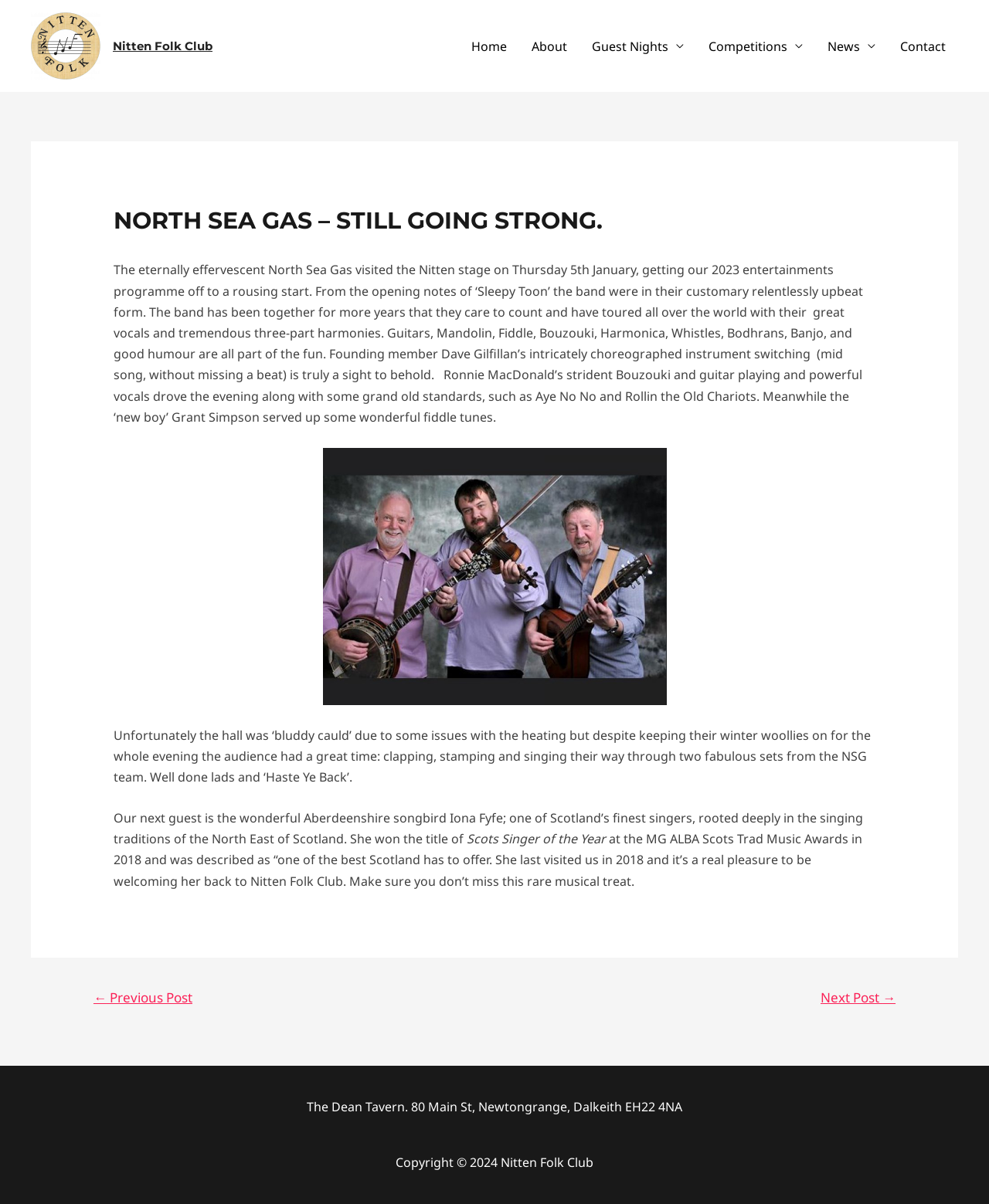Please answer the following question using a single word or phrase: What is the name of the singer who will be visiting Nitten Folk Club next?

Iona Fyfe